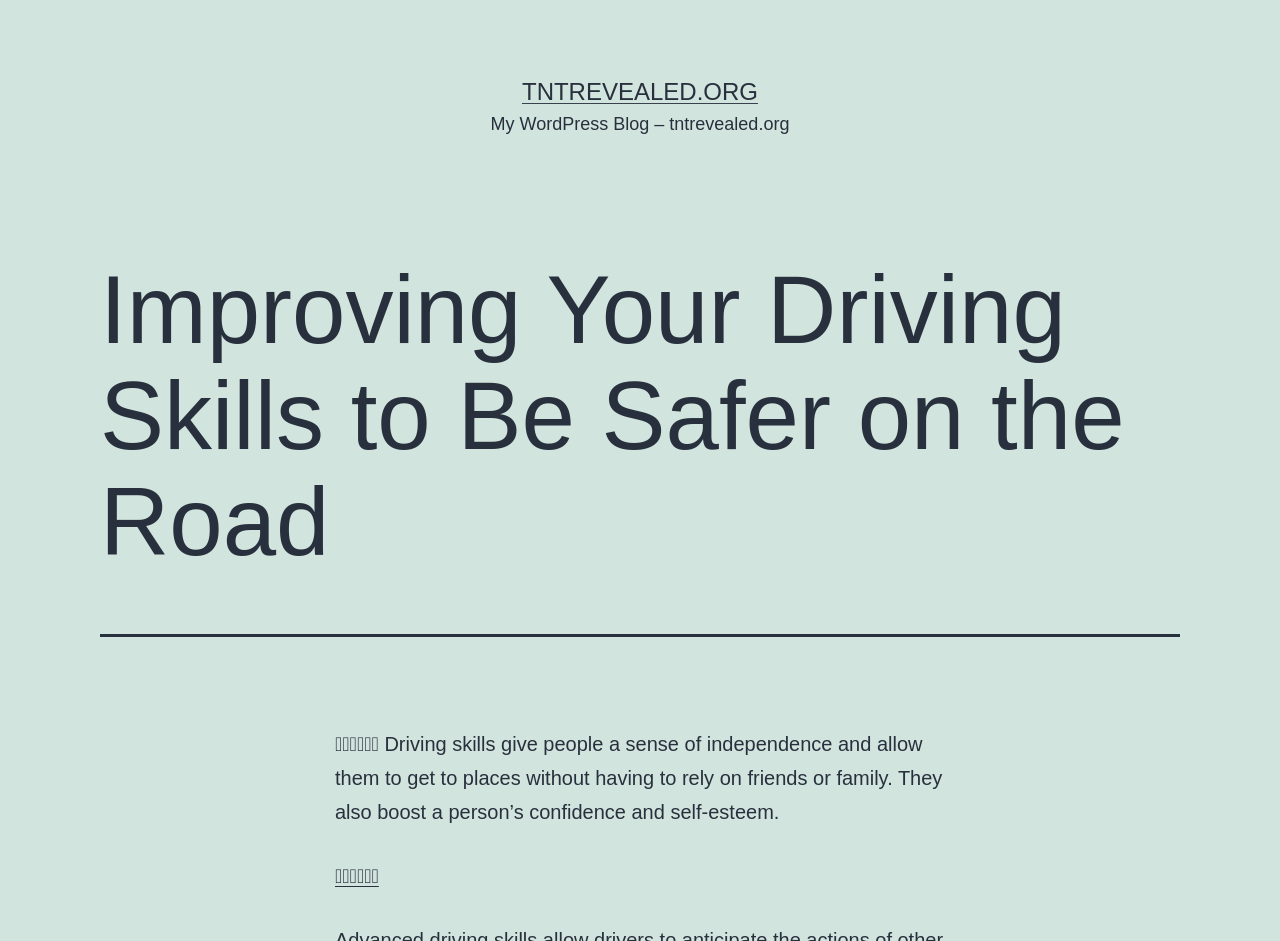Identify the headline of the webpage and generate its text content.

Improving Your Driving Skills to Be Safer on the Road